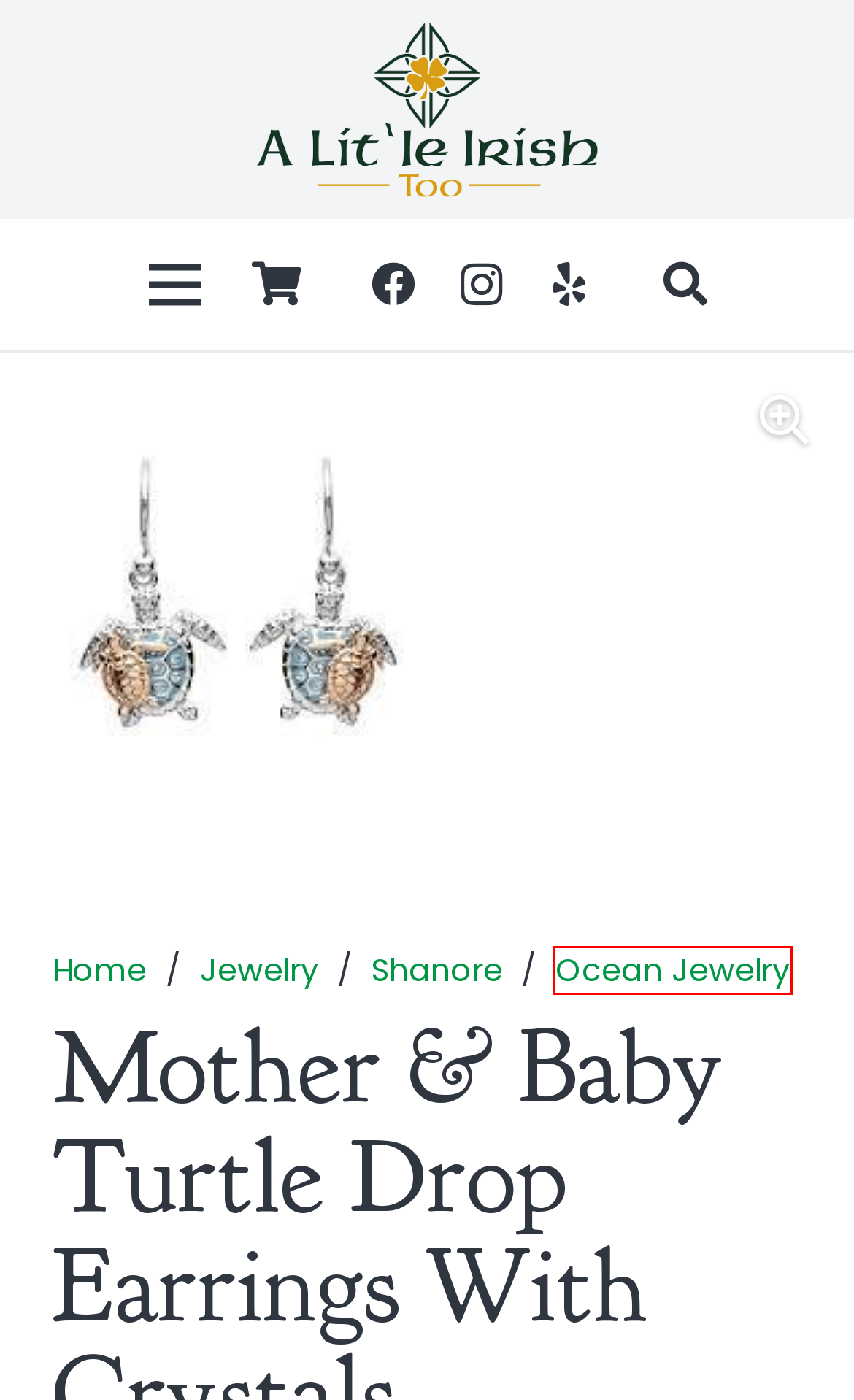Examine the screenshot of a webpage with a red bounding box around a UI element. Your task is to identify the webpage description that best corresponds to the new webpage after clicking the specified element. The given options are:
A. Review Items In Shopping Cart - A Little Irish Too
B. Category: Ocean Jewelry - A Little Irish Too
C. A Lit’le Irish Too | Family-Owned Shop | Frederick | Maryland - Just another WordPress site
D. Seventh Sea Wave Pendant with Crystals - A Little Irish Too
E. Sterling Silver Blue Enamel Whale Tail Necklace - A Little Irish Too
F. Sunburst Pendant in Sterling Silver - A Little Irish Too
G. Gold Vermeil Pearl and CZ Trinity Knot Necklace - A Little Irish Too
H. Category: Jewelry - A Little Irish Too

B